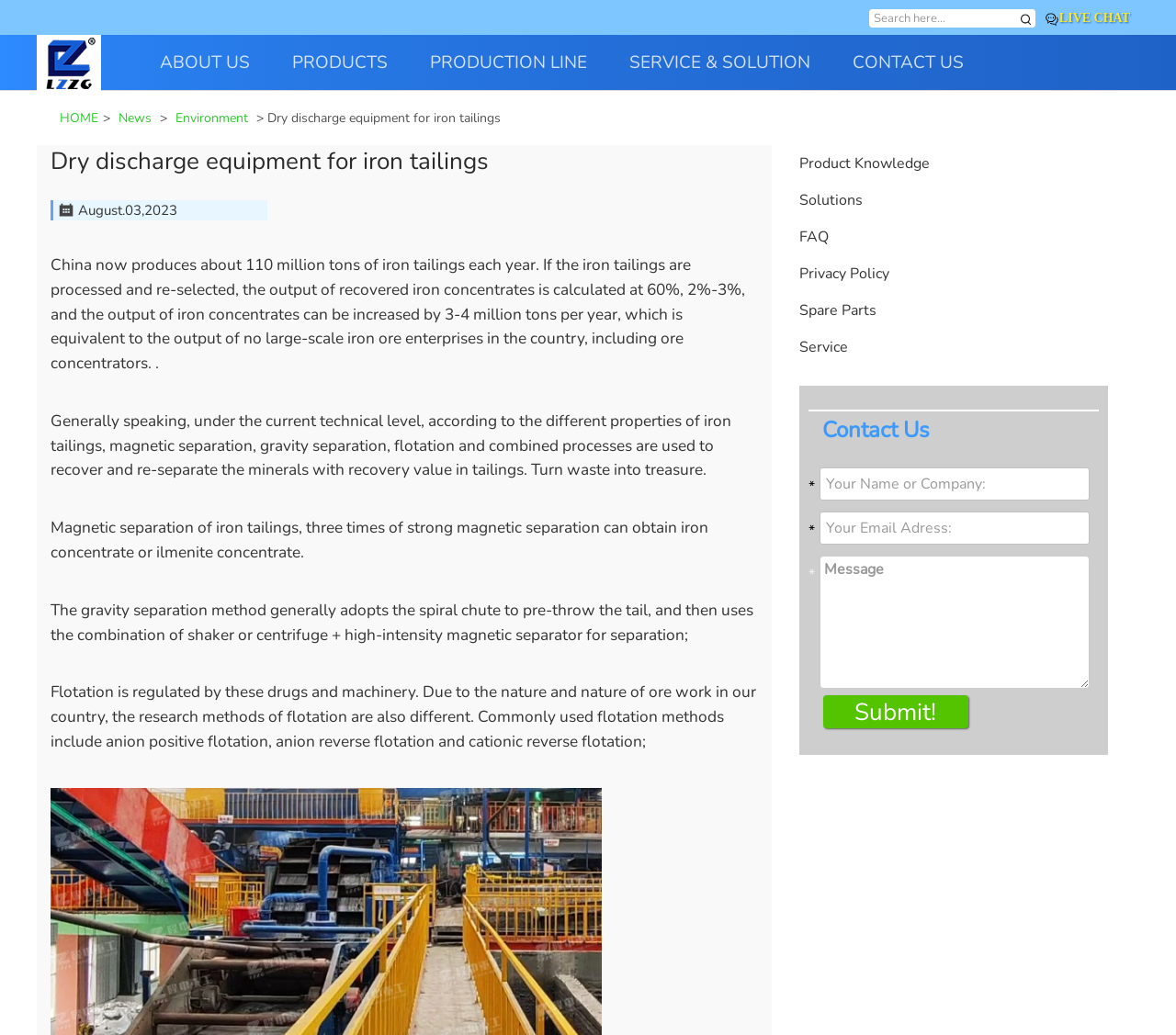Generate the text content of the main heading of the webpage.

Dry discharge equipment for iron tailings